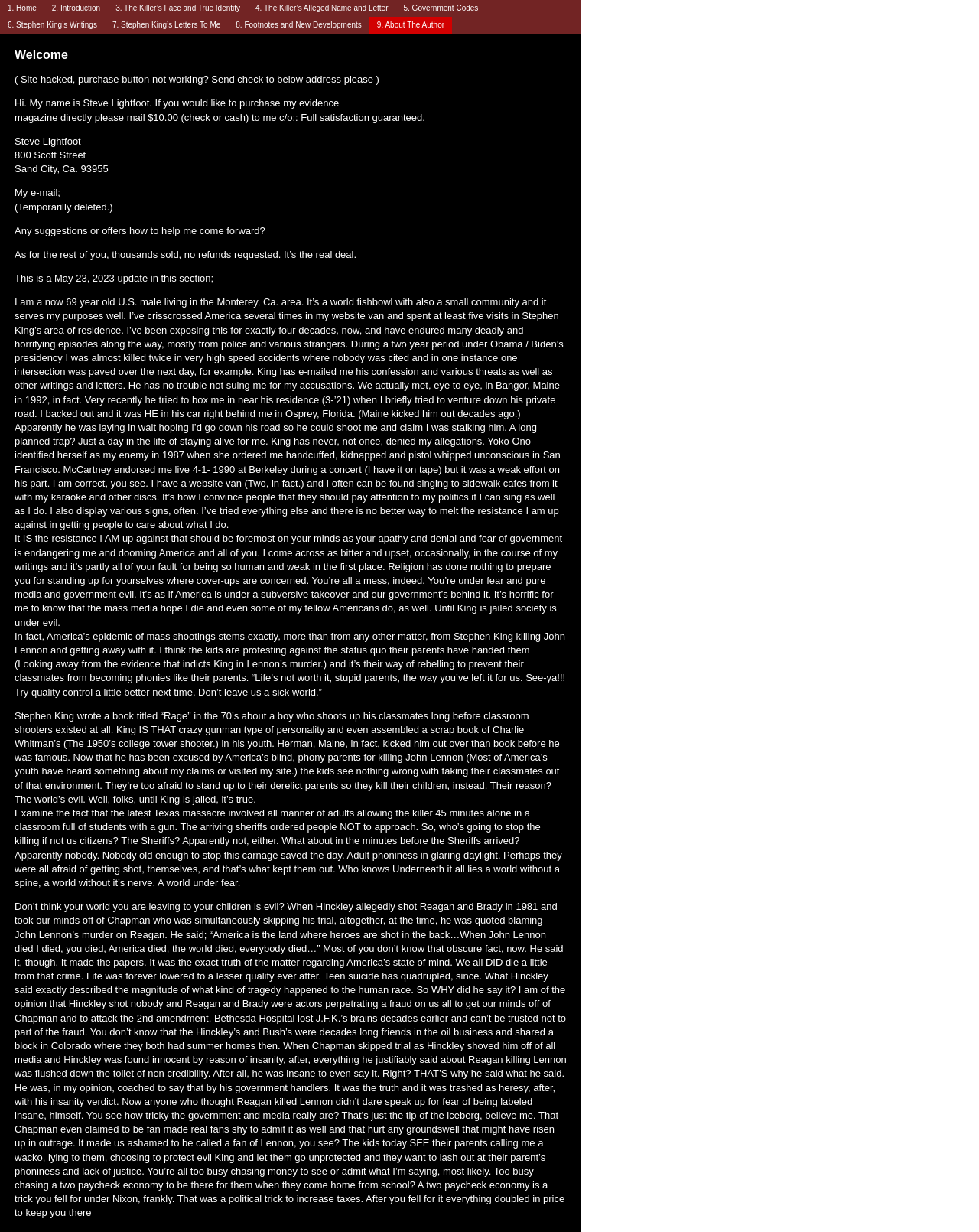How much does the magazine cost?
Please provide a single word or phrase based on the screenshot.

$10.00